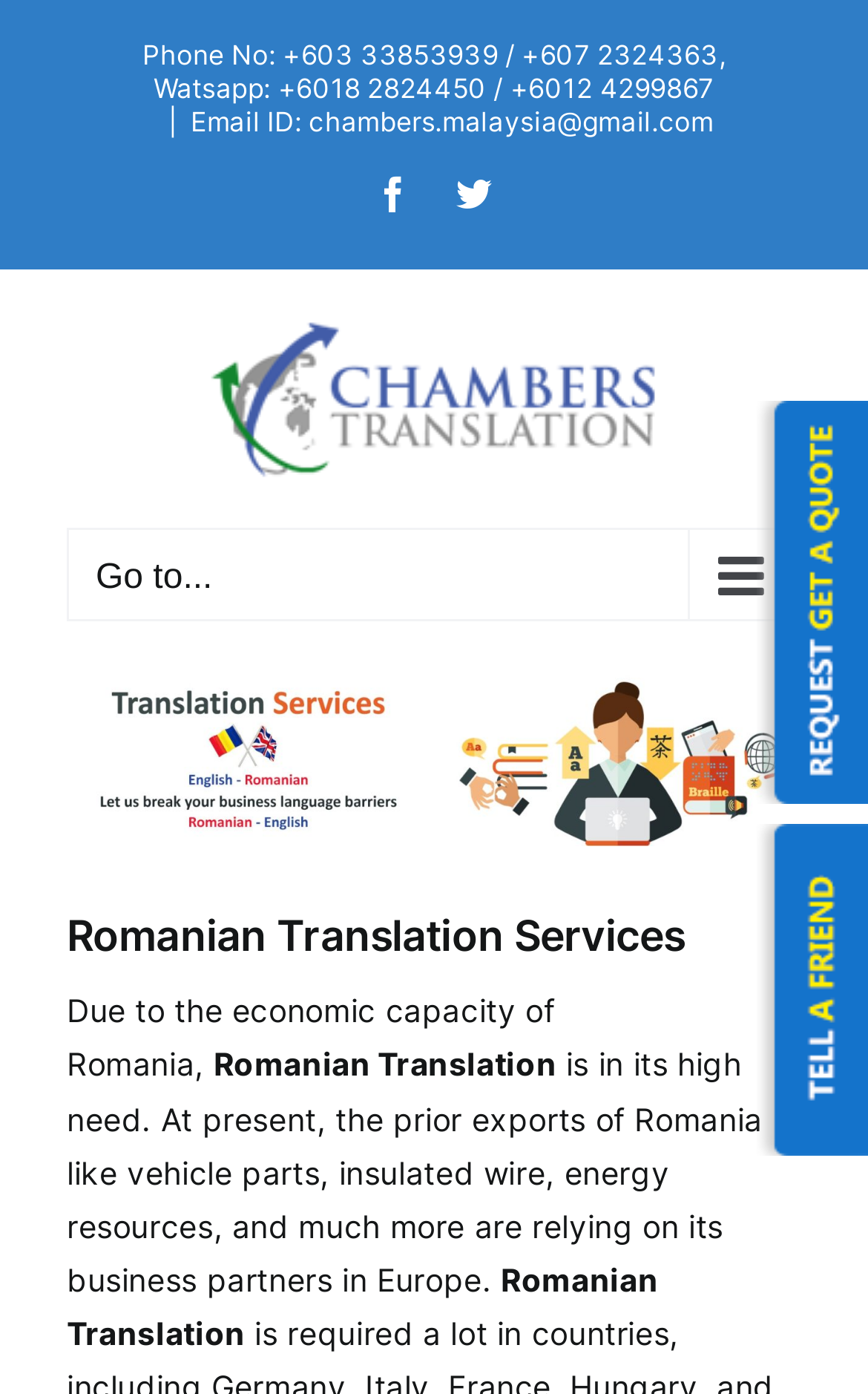Detail the various sections and features of the webpage.

The webpage is about Chambers Romanian Translation, a translation service agency. At the top left, there is a phone number and WhatsApp contact information, separated by a vertical line. Next to it, there is an email address. Below these contact details, there are social media links to Facebook and Twitter. 

On the top right, there is a logo of Chamberstranslation, which is an image. Below the logo, there is a main menu for mobile devices, which can be expanded by clicking a button. 

On the bottom right, there are two images, but they do not have any descriptive text. 

The main content of the webpage starts with a heading "Romanian Translation Services" at the top center. Below the heading, there is an image related to Romanian translation services. 

The webpage then describes the importance of Romanian translation services, stating that due to Romania's economic capacity, there is a high need for translation services. The text explains that Romania's exports, such as vehicle parts and energy resources, rely on business partners in Europe.